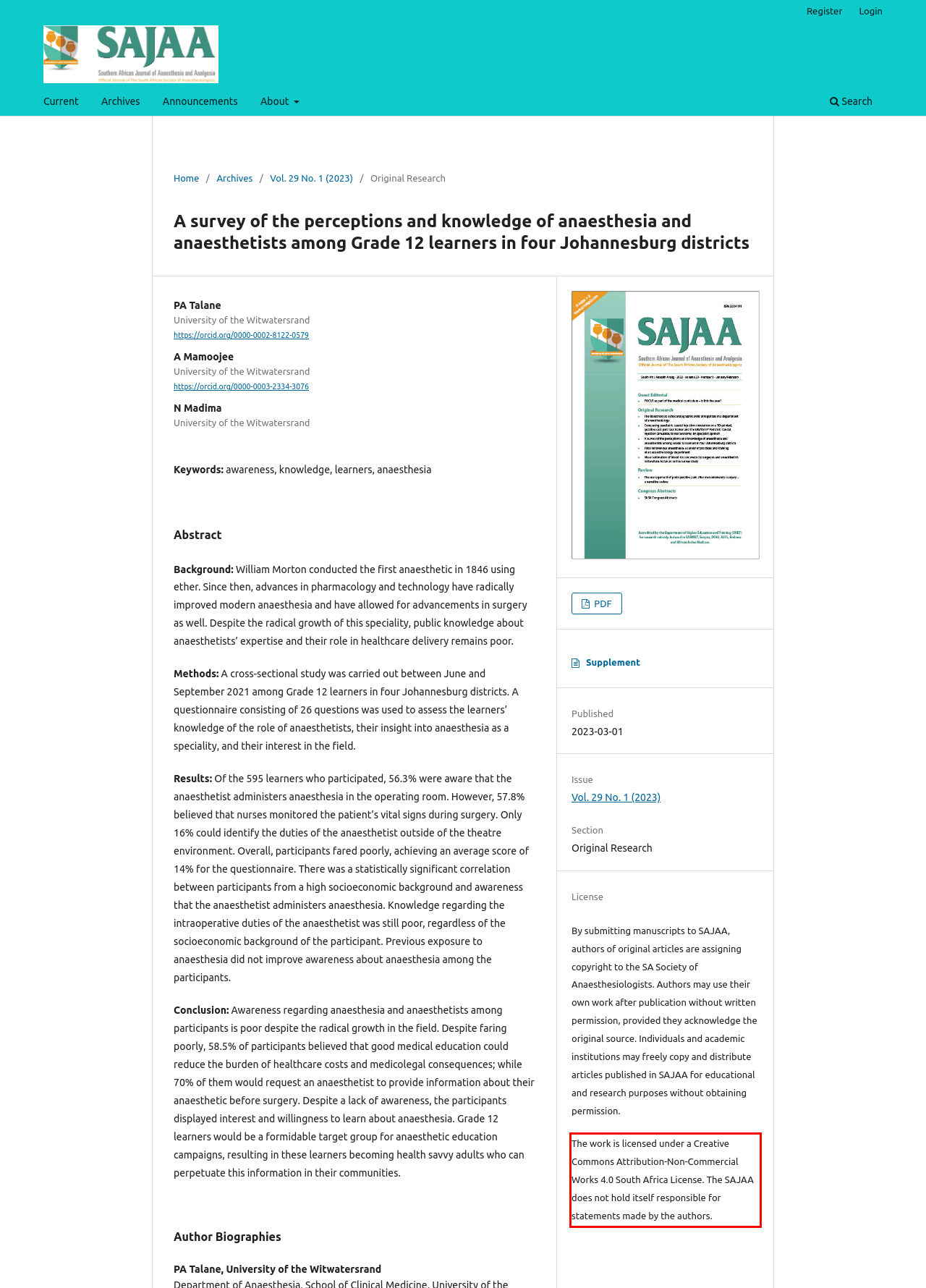Please examine the screenshot of the webpage and read the text present within the red rectangle bounding box.

The work is licensed under a Creative Commons Attribution-Non-Commercial Works 4.0 South Africa License. The SAJAA does not hold itself responsible for statements made by the authors.